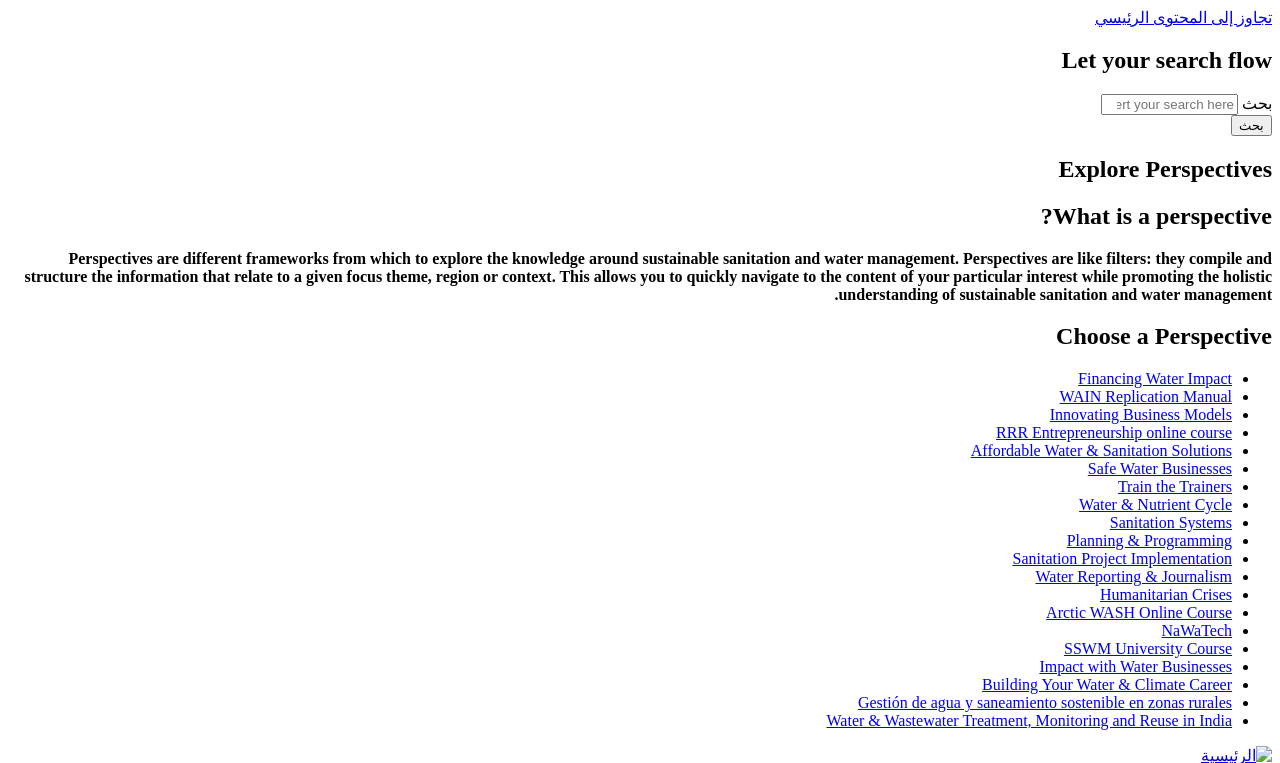Find the bounding box coordinates of the clickable region needed to perform the following instruction: "visit Baby Cyrus". The coordinates should be provided as four float numbers between 0 and 1, i.e., [left, top, right, bottom].

None